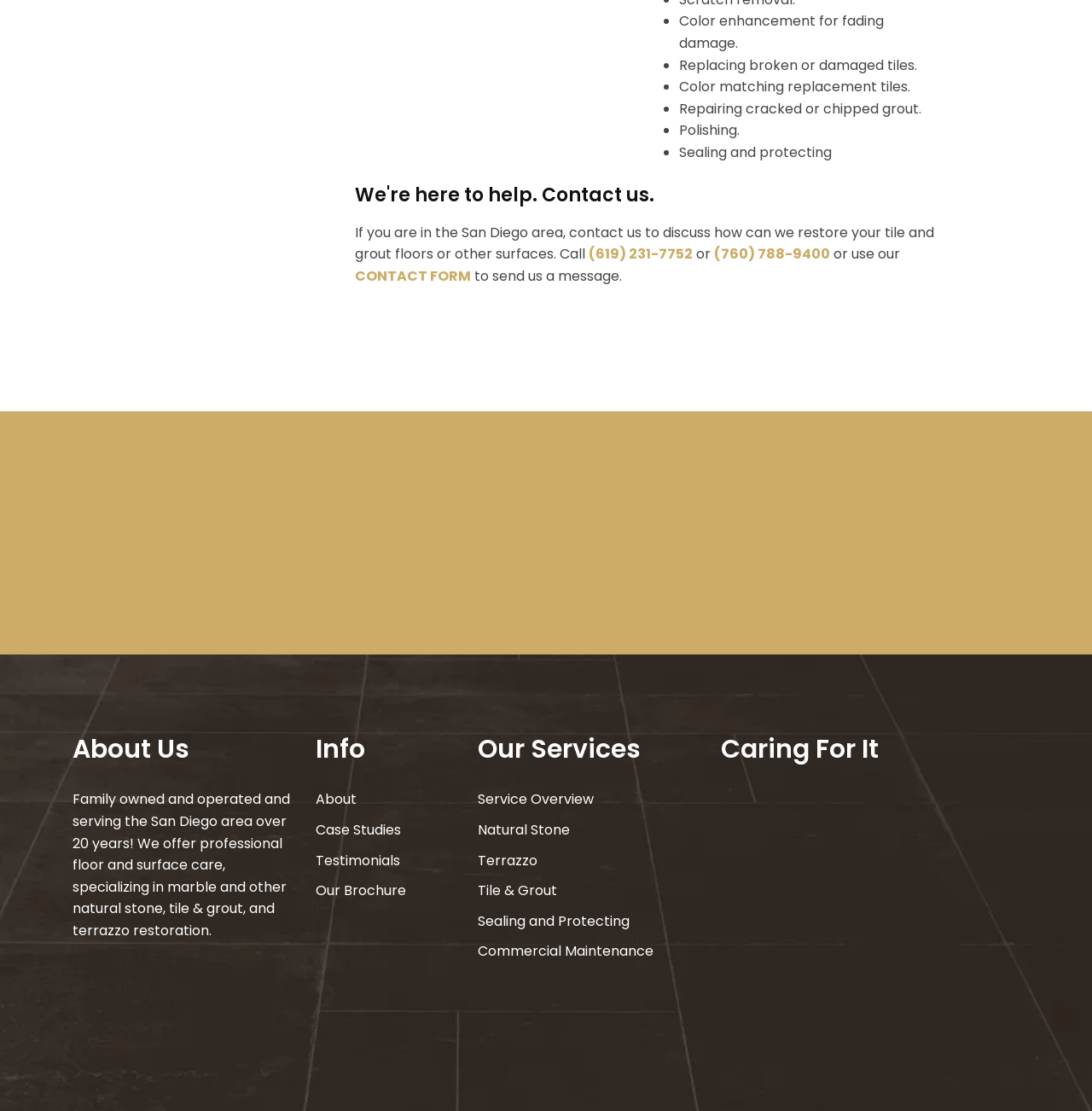What types of resources are available on the website?
Please provide a detailed and thorough answer to the question.

The webpage provides various resources, including articles, case studies, and testimonials, which can be accessed by clicking on the respective links under the 'Info' and 'Caring For It' headings.